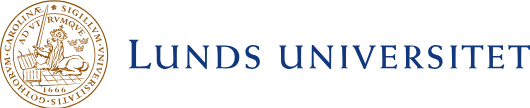Break down the image and provide a full description, noting any significant aspects.

The image displays the logo of Lund University, featuring an emblem in gold with ornate detailing. The emblem includes a seated figure representing science or wisdom, adorned in robes, and encircled by a banner inscribed with the university's name "LUND UNIVERSITY" prominently portrayed in a deep blue font. This logo symbolizes the institution's rich heritage and commitment to education, reflecting its establishment in 1666. It serves as a visual representation of Lund University, known for its significant contributions to research and academia in Sweden and beyond.